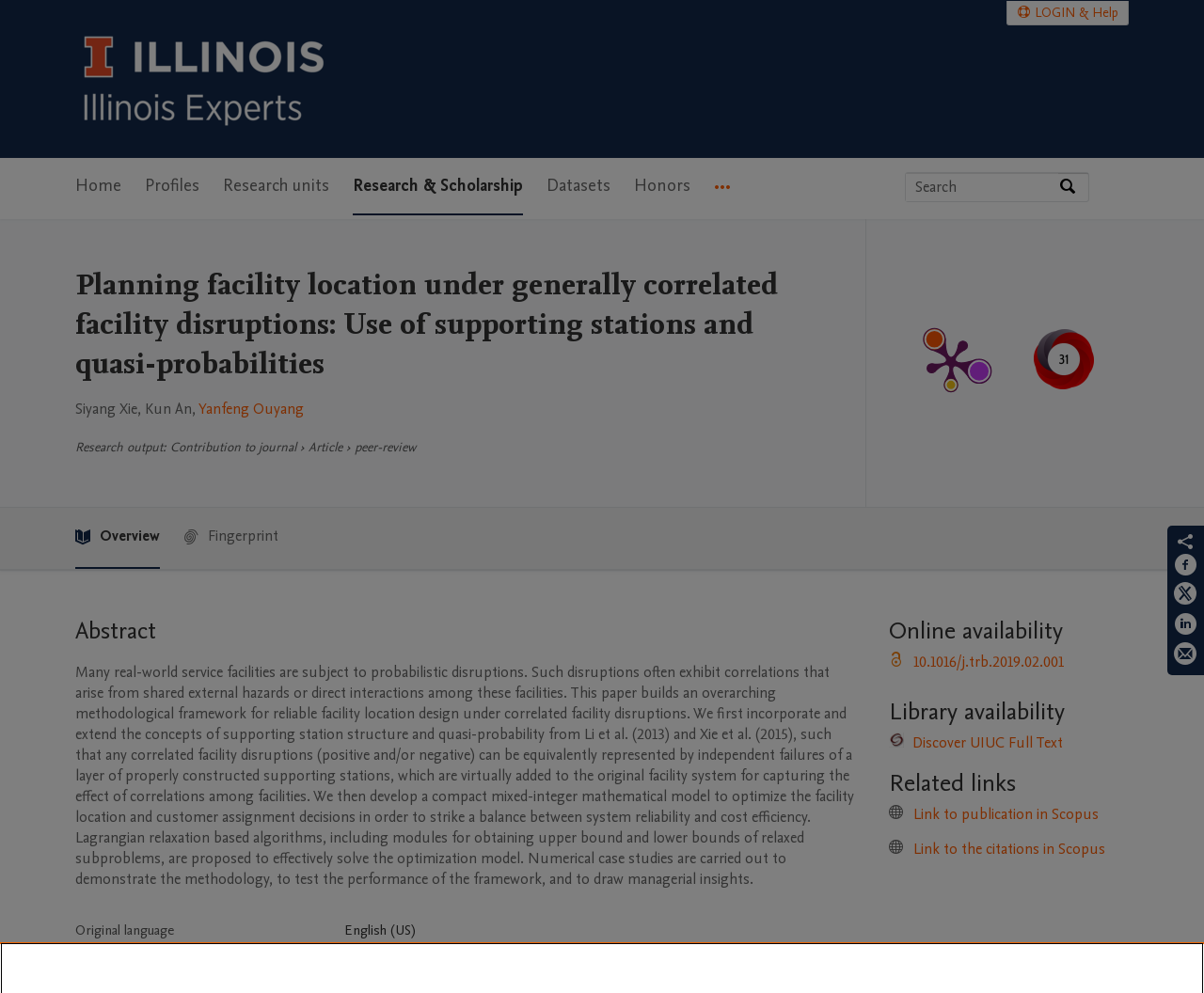Select the bounding box coordinates of the element I need to click to carry out the following instruction: "View publication metrics".

[0.719, 0.219, 0.93, 0.51]